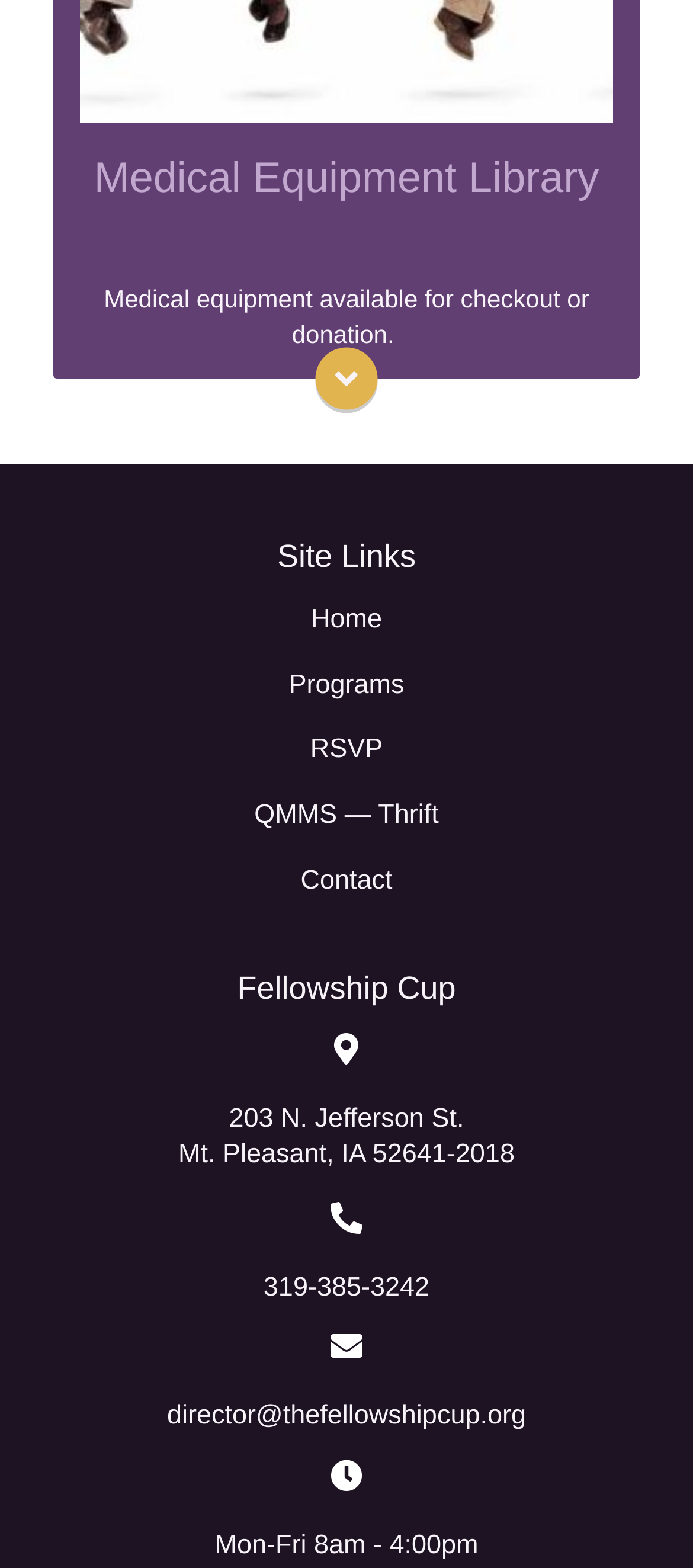Where is the Fellowship Cup located?
Please use the image to provide an in-depth answer to the question.

The location of the Fellowship Cup is mentioned in the static text elements on the webpage, which provide the address as '203 N. Jefferson St.' and the city, state, and zip code as 'Mt. Pleasant, IA 52641-2018'.